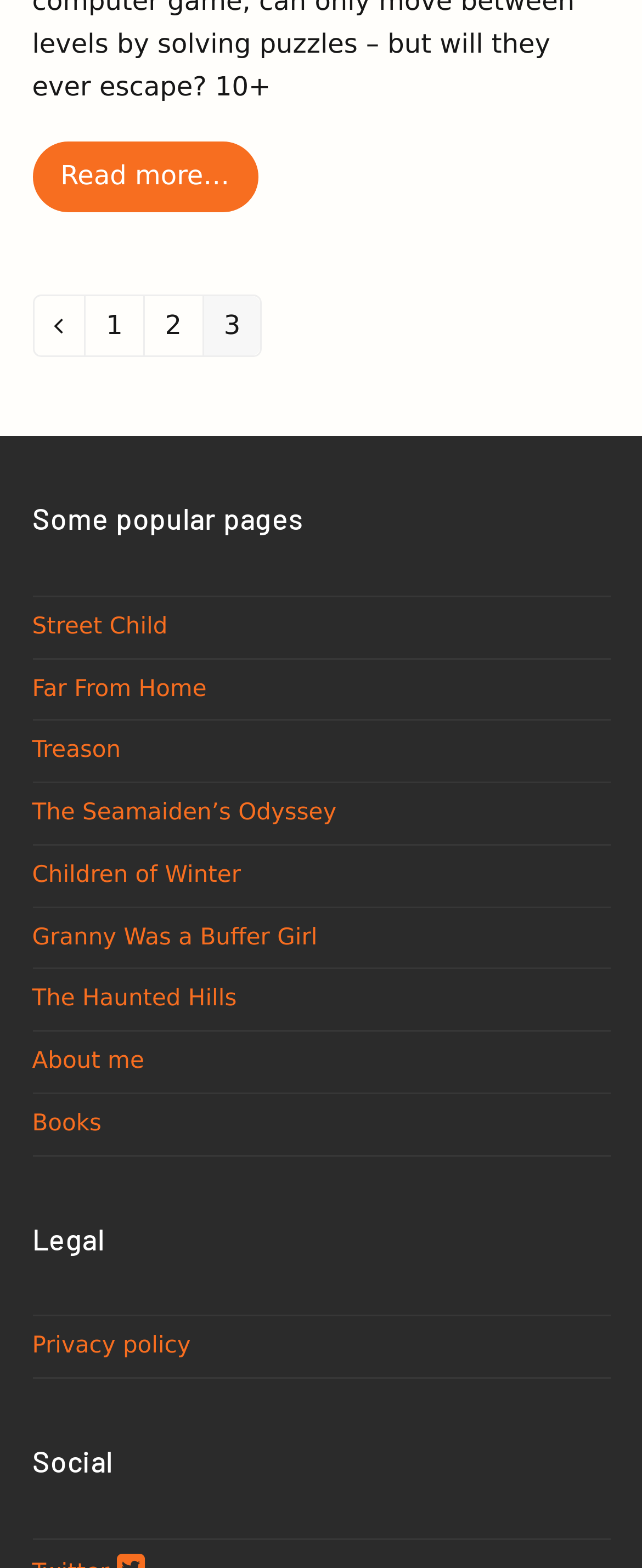Find the bounding box coordinates of the element's region that should be clicked in order to follow the given instruction: "Read more about Zzaap and the Word Master". The coordinates should consist of four float numbers between 0 and 1, i.e., [left, top, right, bottom].

[0.05, 0.09, 0.402, 0.136]